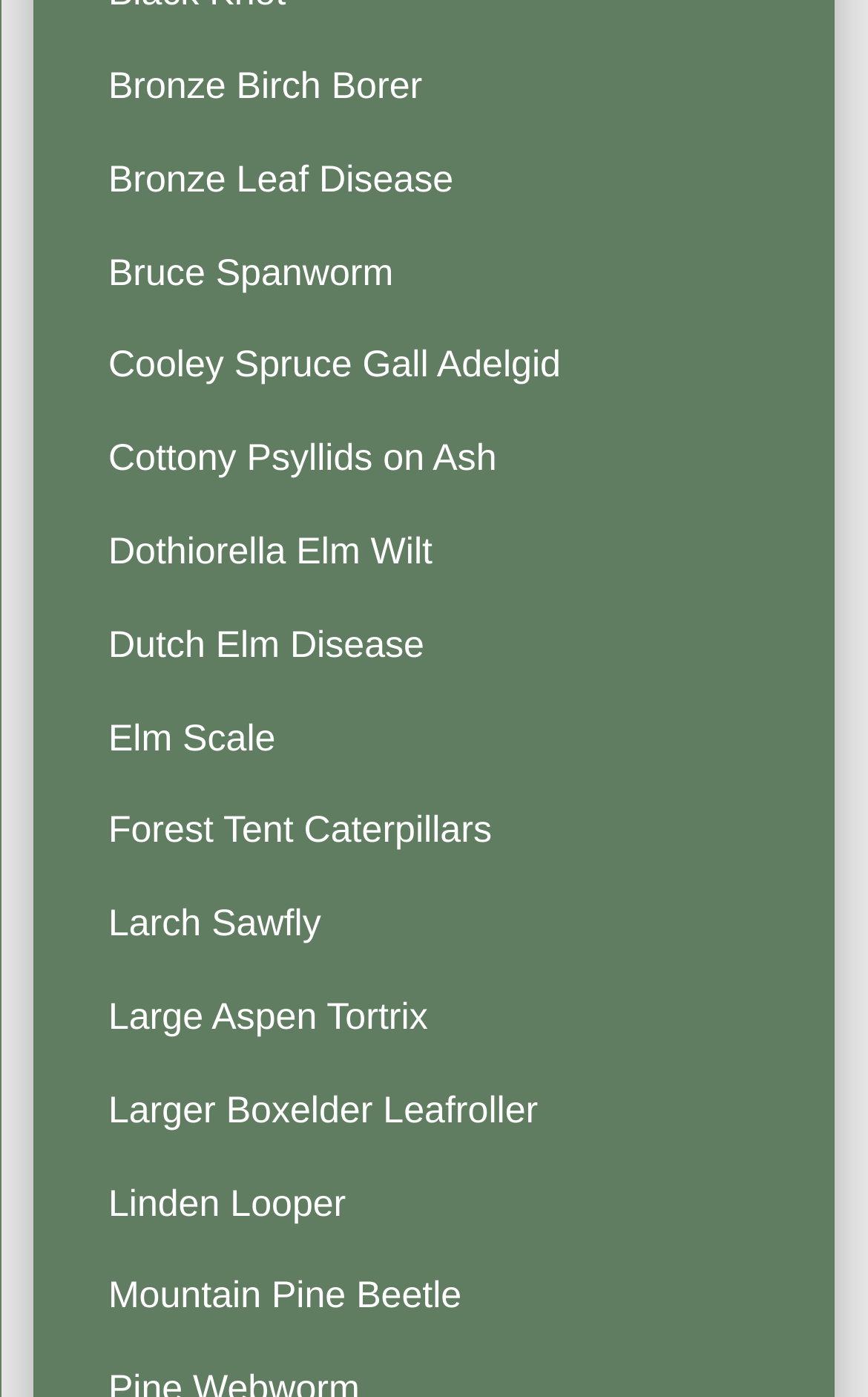Highlight the bounding box coordinates of the element you need to click to perform the following instruction: "Read about Mountain Pine Beetle."

[0.039, 0.894, 0.961, 0.961]